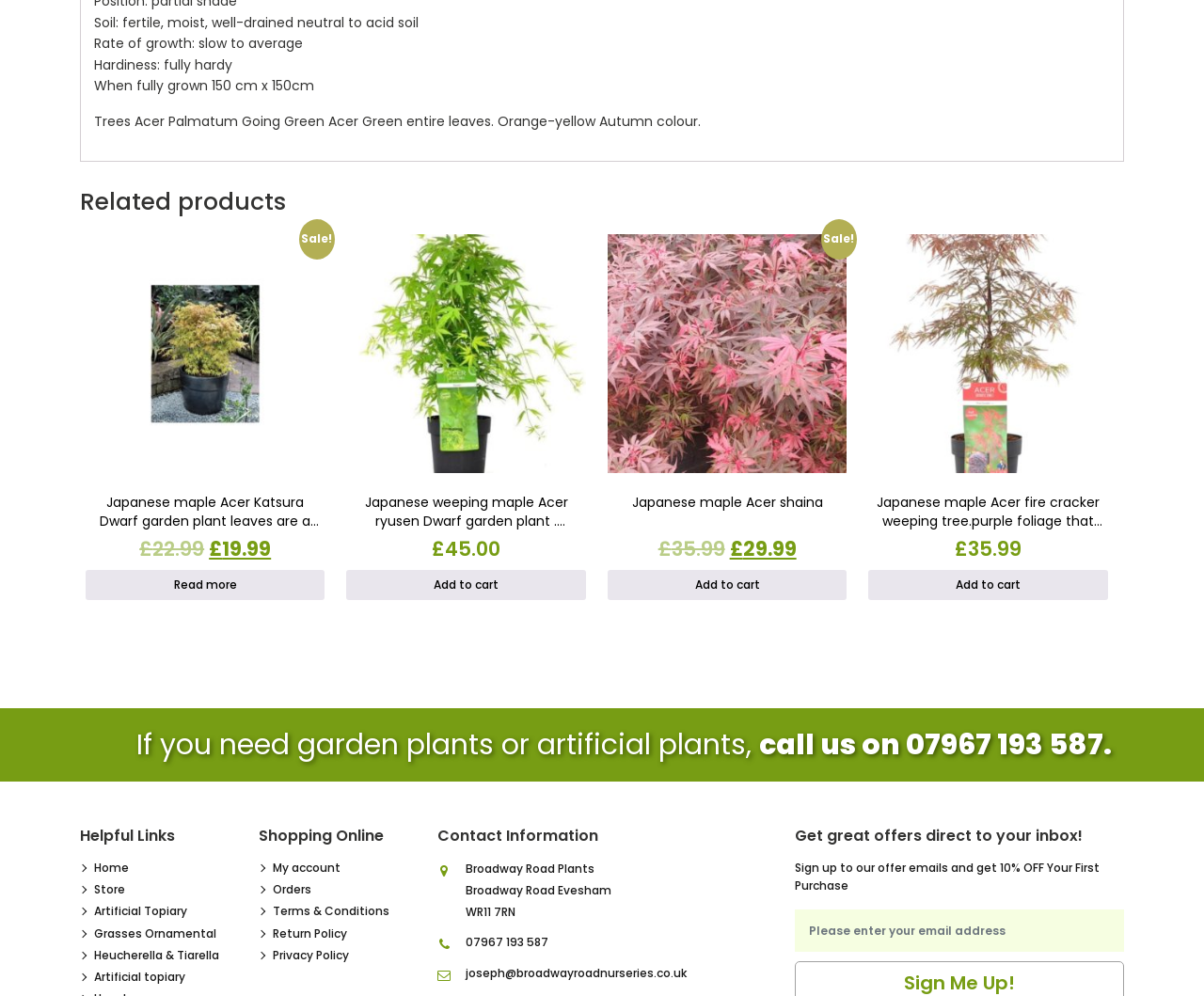Determine the coordinates of the bounding box that should be clicked to complete the instruction: "View Home page". The coordinates should be represented by four float numbers between 0 and 1: [left, top, right, bottom].

[0.066, 0.863, 0.107, 0.879]